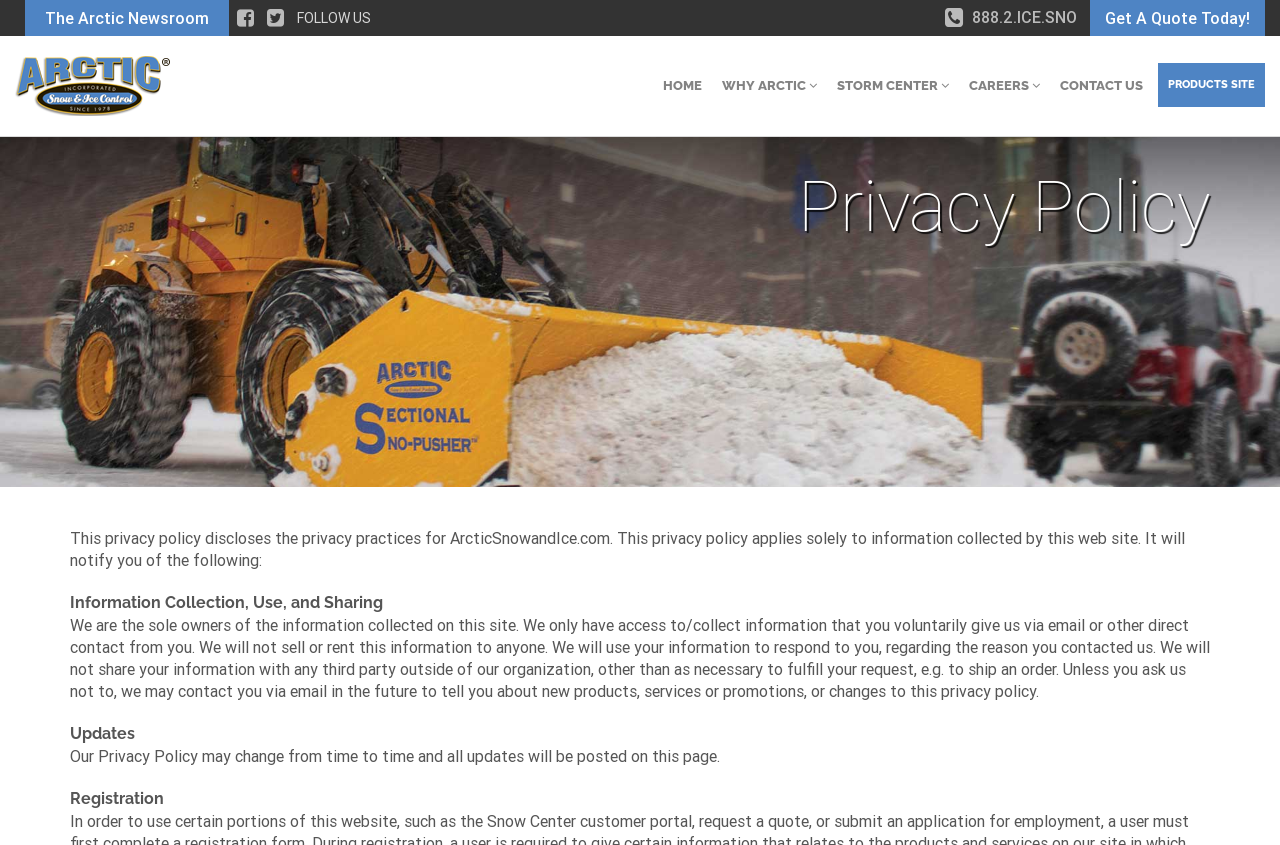Please identify the bounding box coordinates of where to click in order to follow the instruction: "Get a quote today".

[0.852, 0.001, 0.988, 0.043]